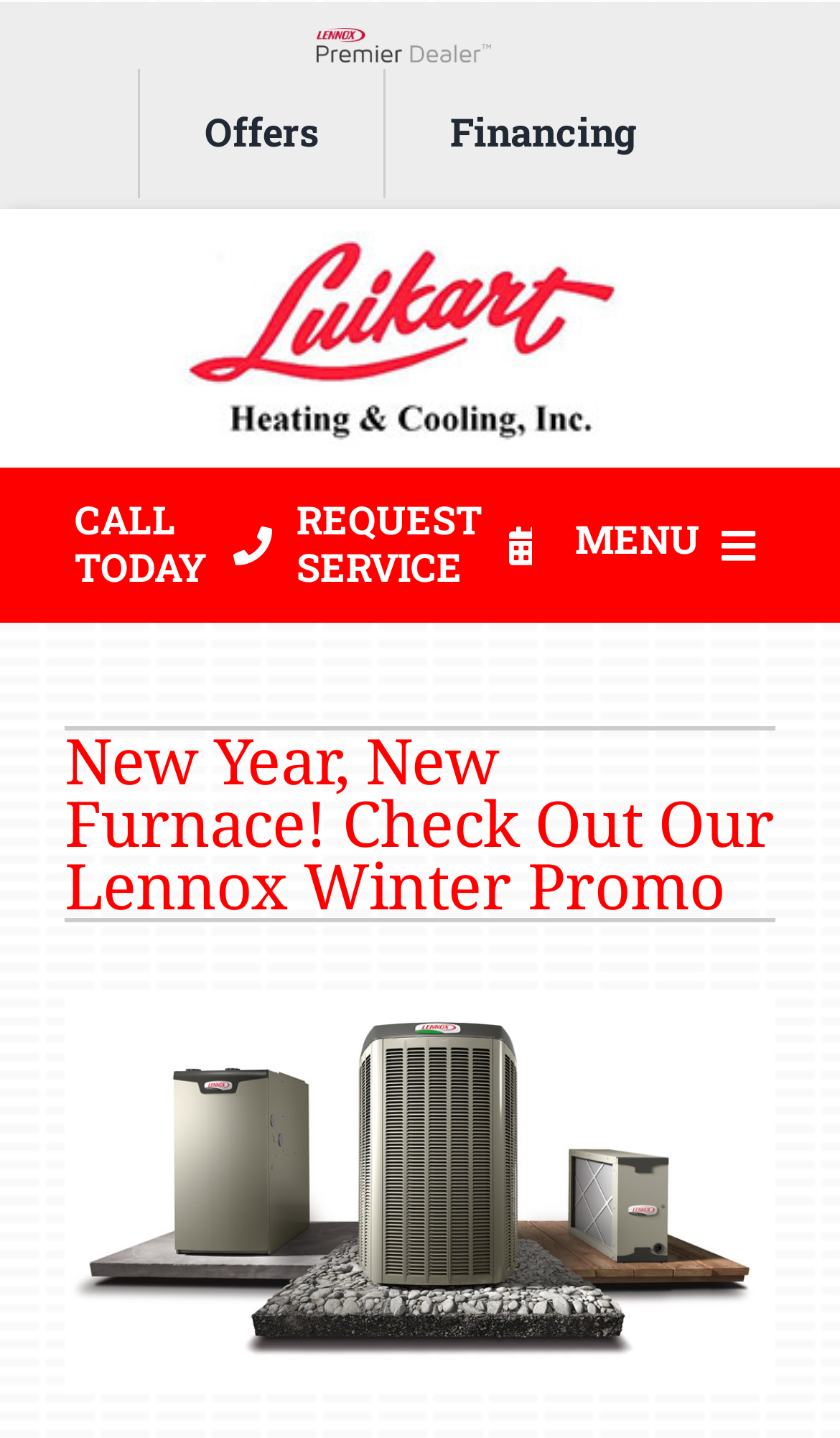Answer the question with a brief word or phrase:
What is the logo on the top left corner?

Luikart-logo-1